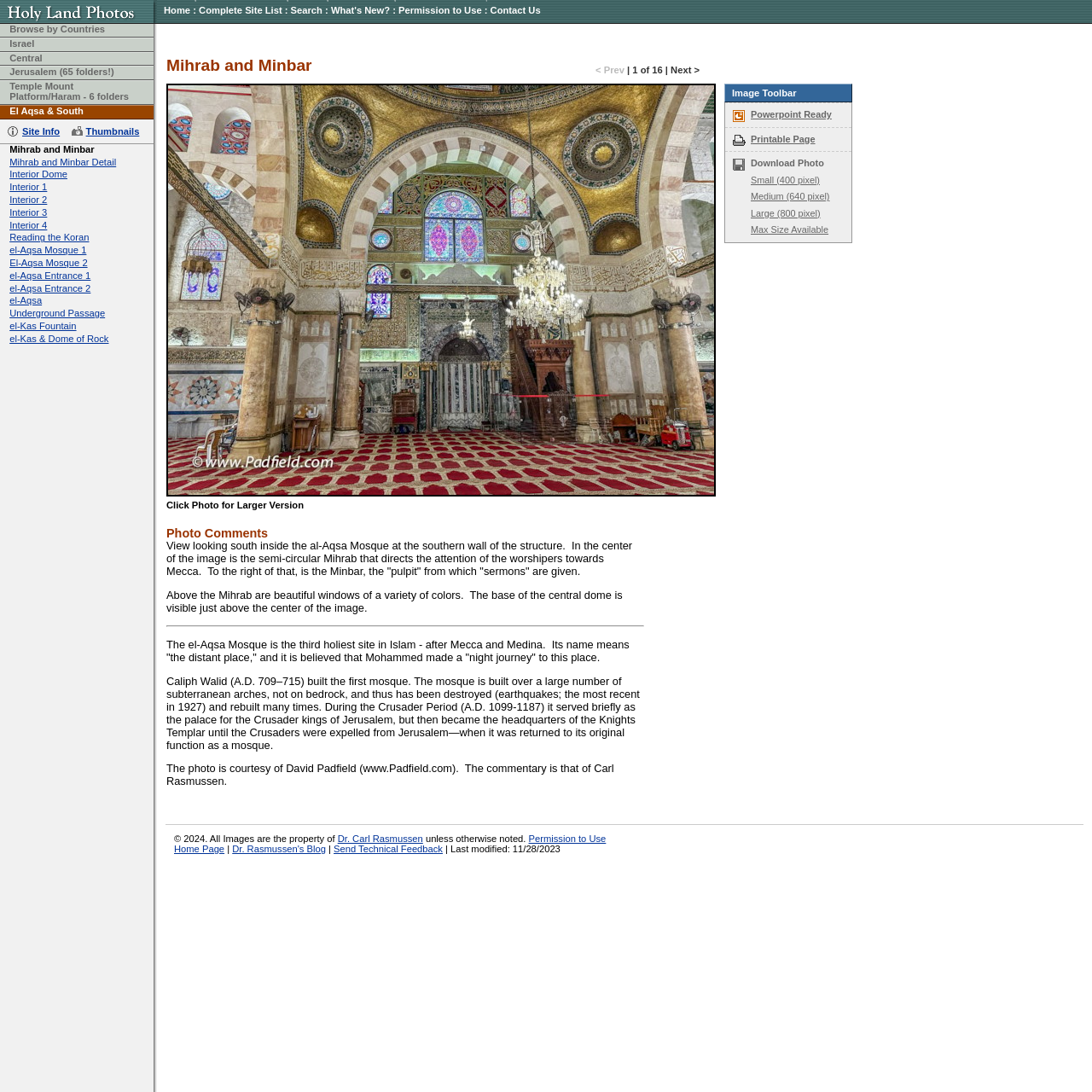Please determine the bounding box coordinates of the area that needs to be clicked to complete this task: 'View thumbnails'. The coordinates must be four float numbers between 0 and 1, formatted as [left, top, right, bottom].

[0.065, 0.114, 0.129, 0.126]